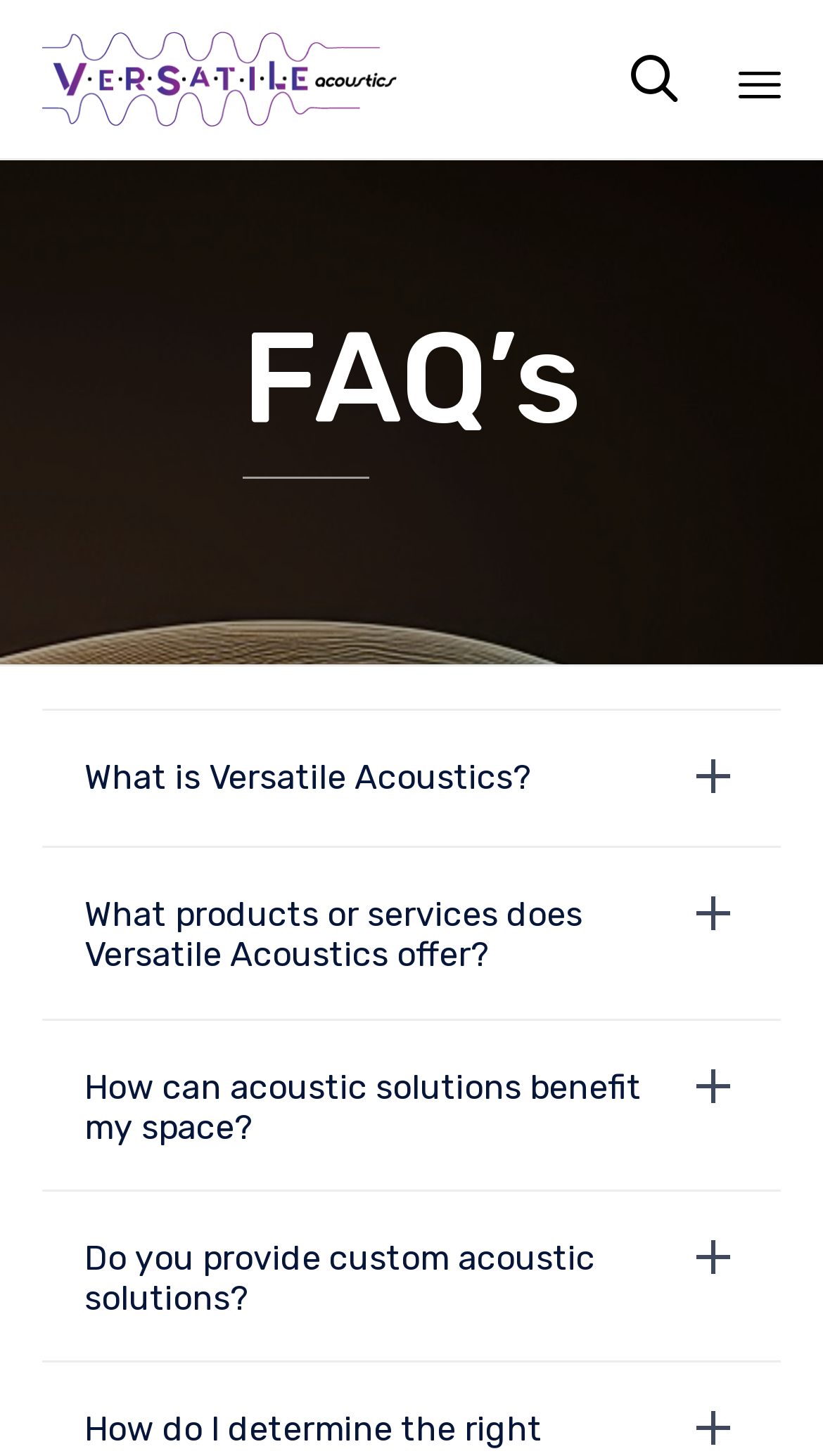Locate the bounding box of the UI element defined by this description: "". The coordinates should be given as four float numbers between 0 and 1, formatted as [left, top, right, bottom].

[0.754, 0.032, 0.836, 0.077]